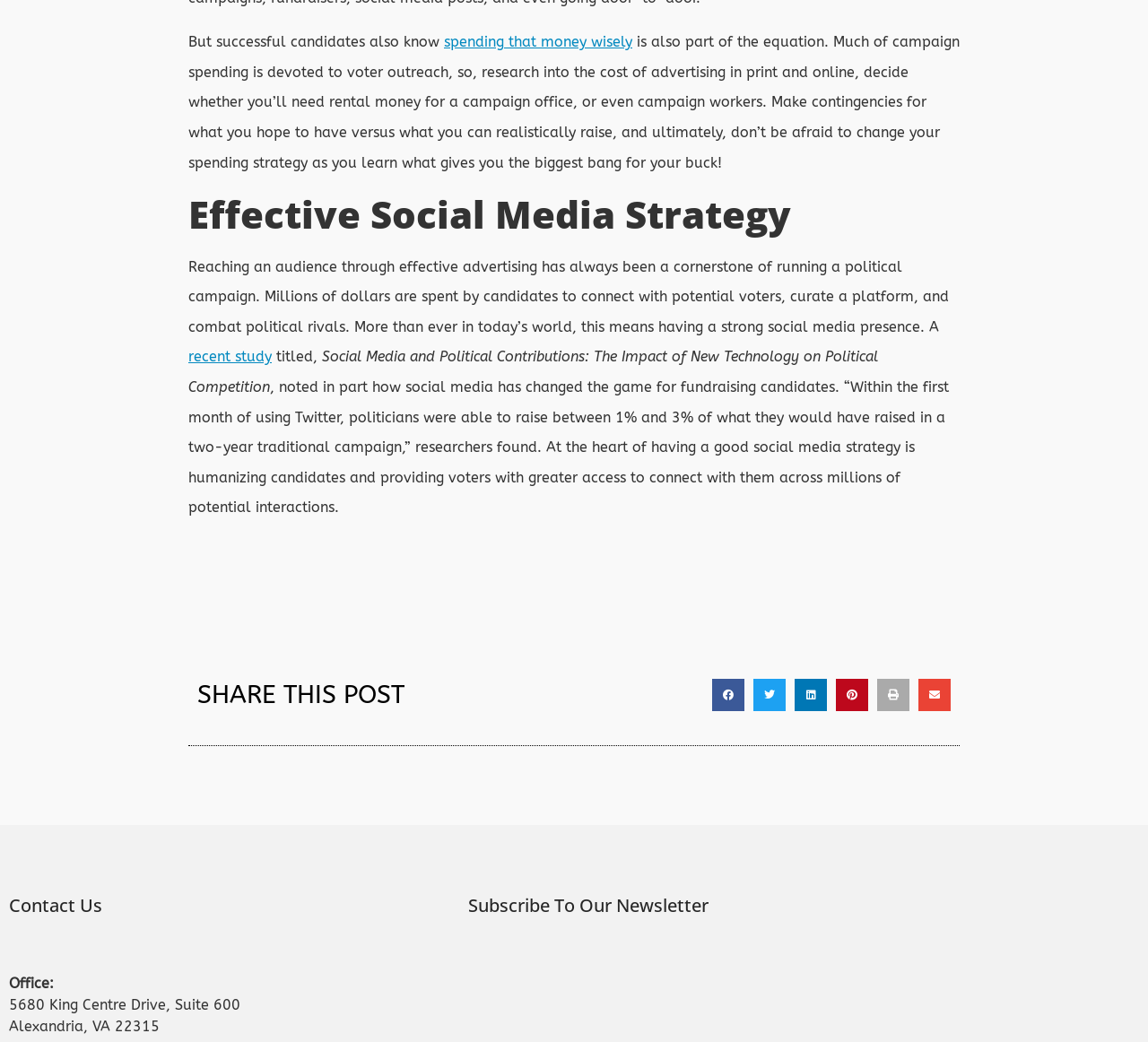Identify the bounding box coordinates of the specific part of the webpage to click to complete this instruction: "Subscribe To Our Newsletter".

[0.408, 0.861, 0.992, 0.878]